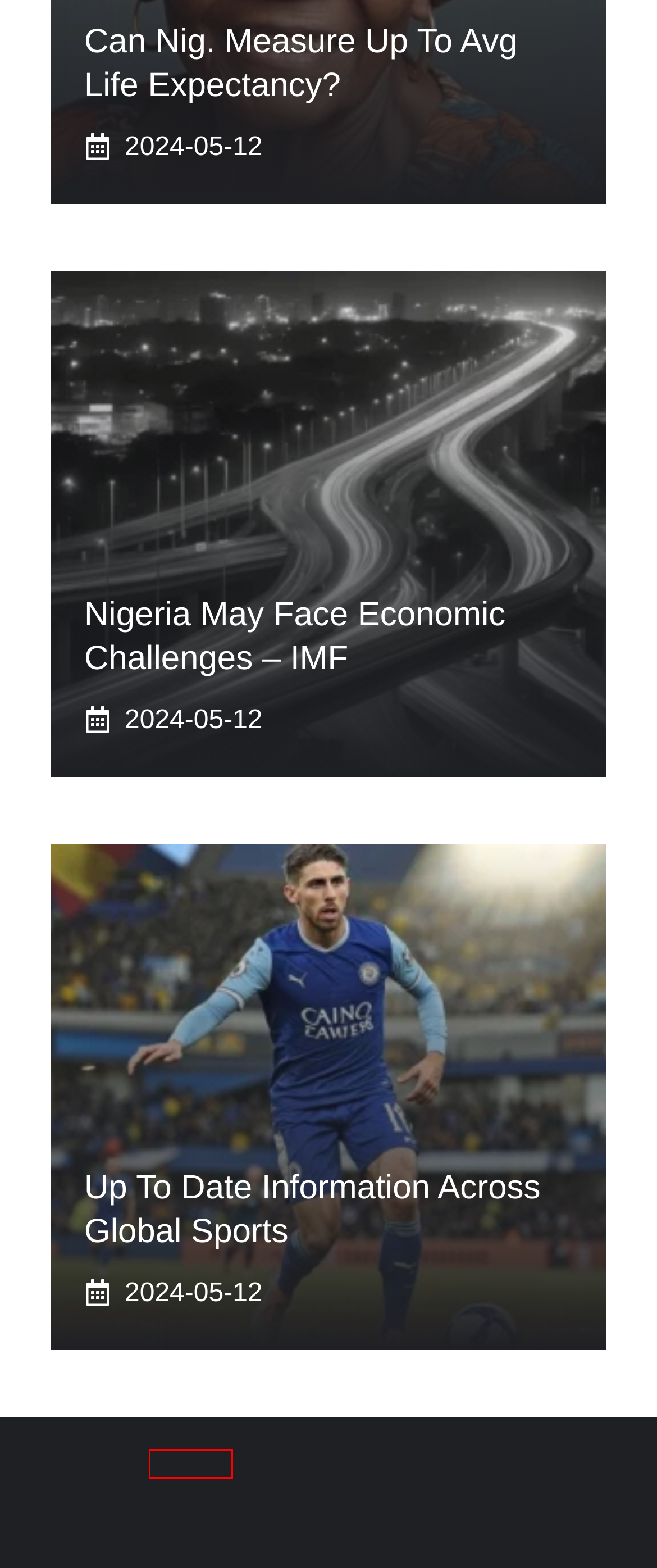You have a screenshot showing a webpage with a red bounding box highlighting an element. Choose the webpage description that best fits the new webpage after clicking the highlighted element. The descriptions are:
A. Abiodun Okunloye, Author at Ask Nigeria
B. FEATURED Archives - Ask Nigeria
C. World Health Organization (WHO)
D. Import clearing rate increased by 23 percent - Ask Nigeria
E. Duke and Duchess of Sussex visit Nigeria - Ask Nigeria
F. Centers for Disease Control and Prevention
G. UNICEF
H. United Nations | Peace, dignity and equality on a healthy planet

G